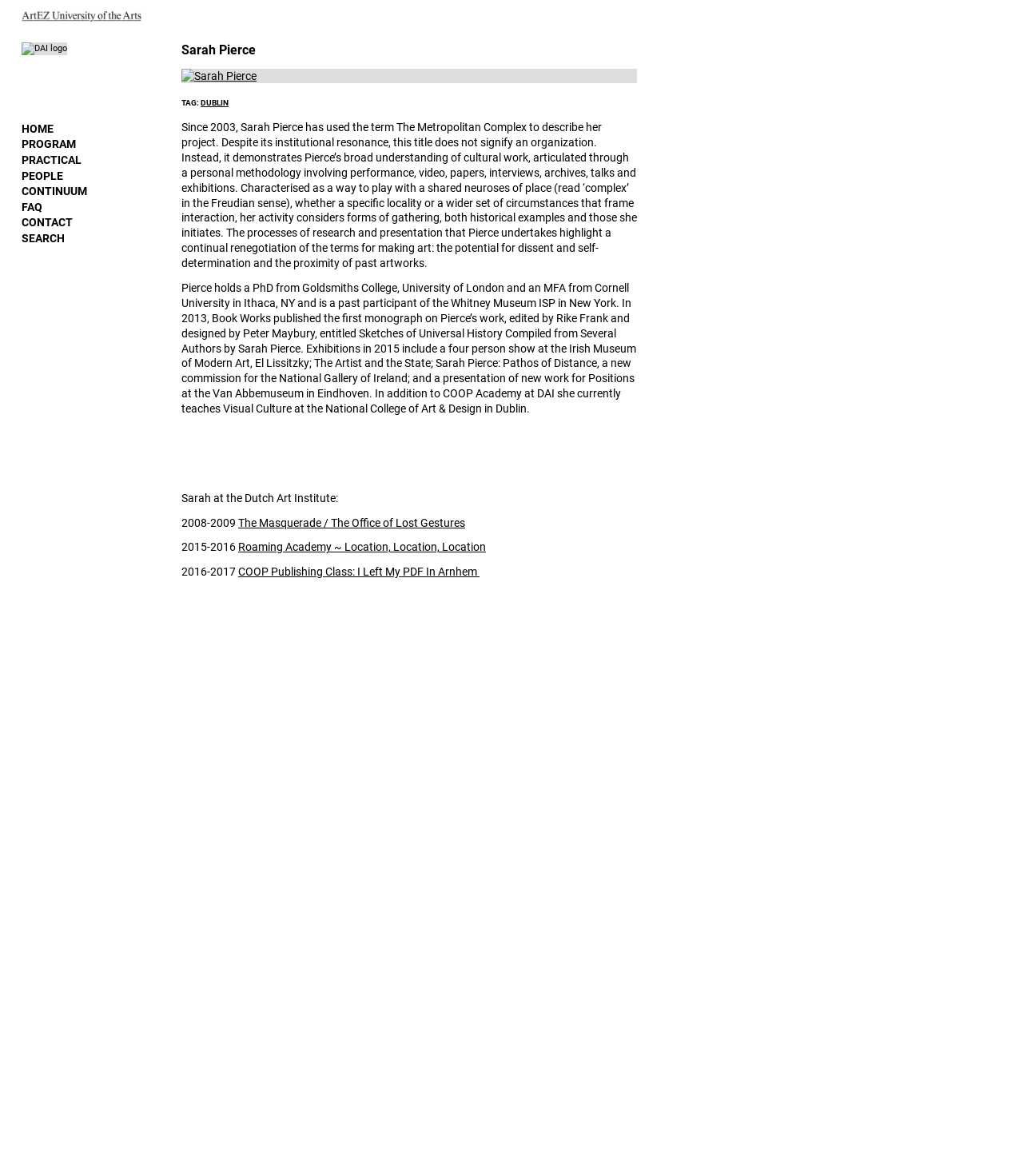Can you specify the bounding box coordinates for the region that should be clicked to fulfill this instruction: "click the HOME link".

[0.021, 0.104, 0.052, 0.115]